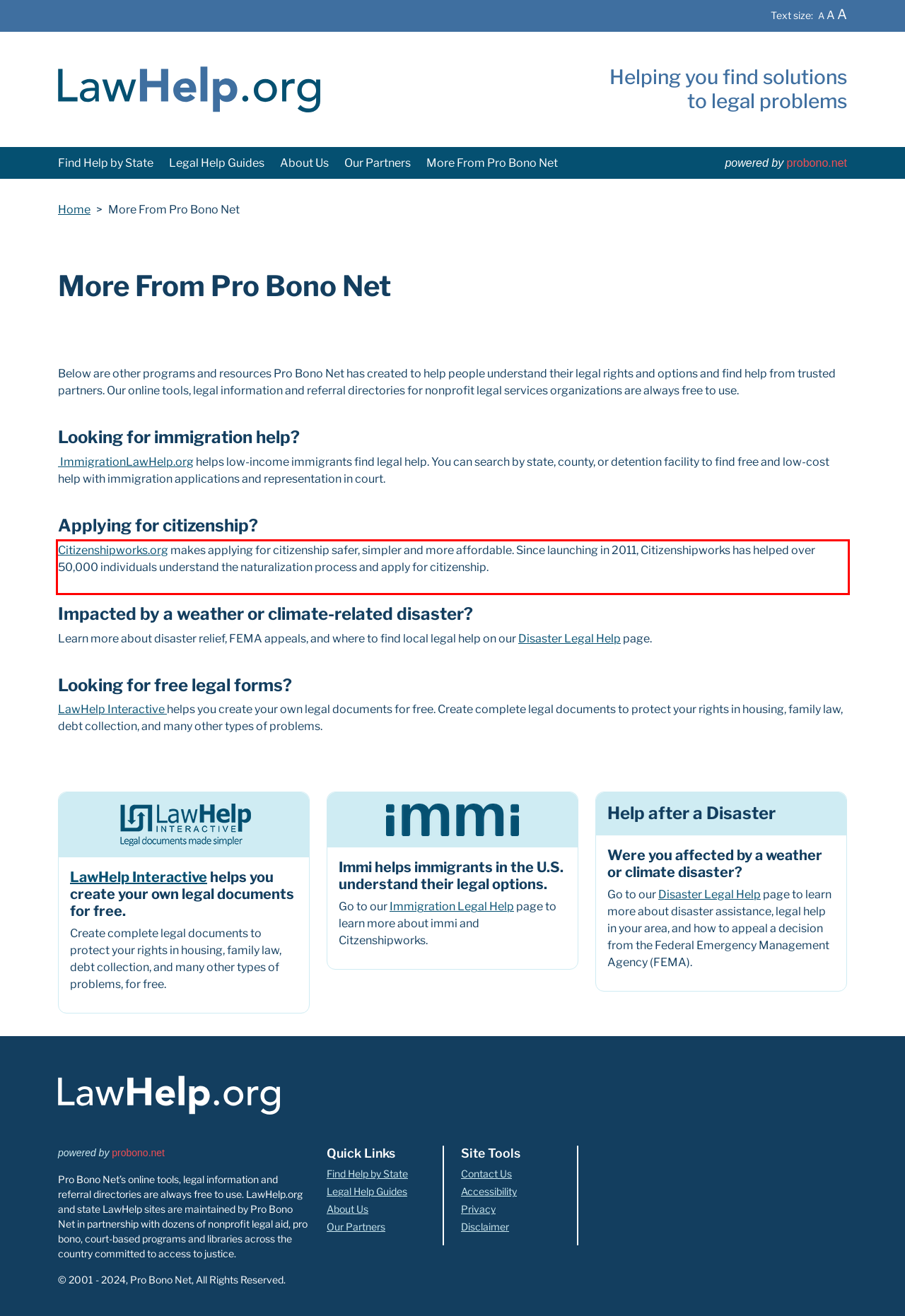Please extract the text content within the red bounding box on the webpage screenshot using OCR.

Citizenshipworks.org makes applying for citizenship safer, simpler and more affordable. Since launching in 2011, Citizenshipworks has helped over 50,000 individuals understand the naturalization process and apply for citizenship.